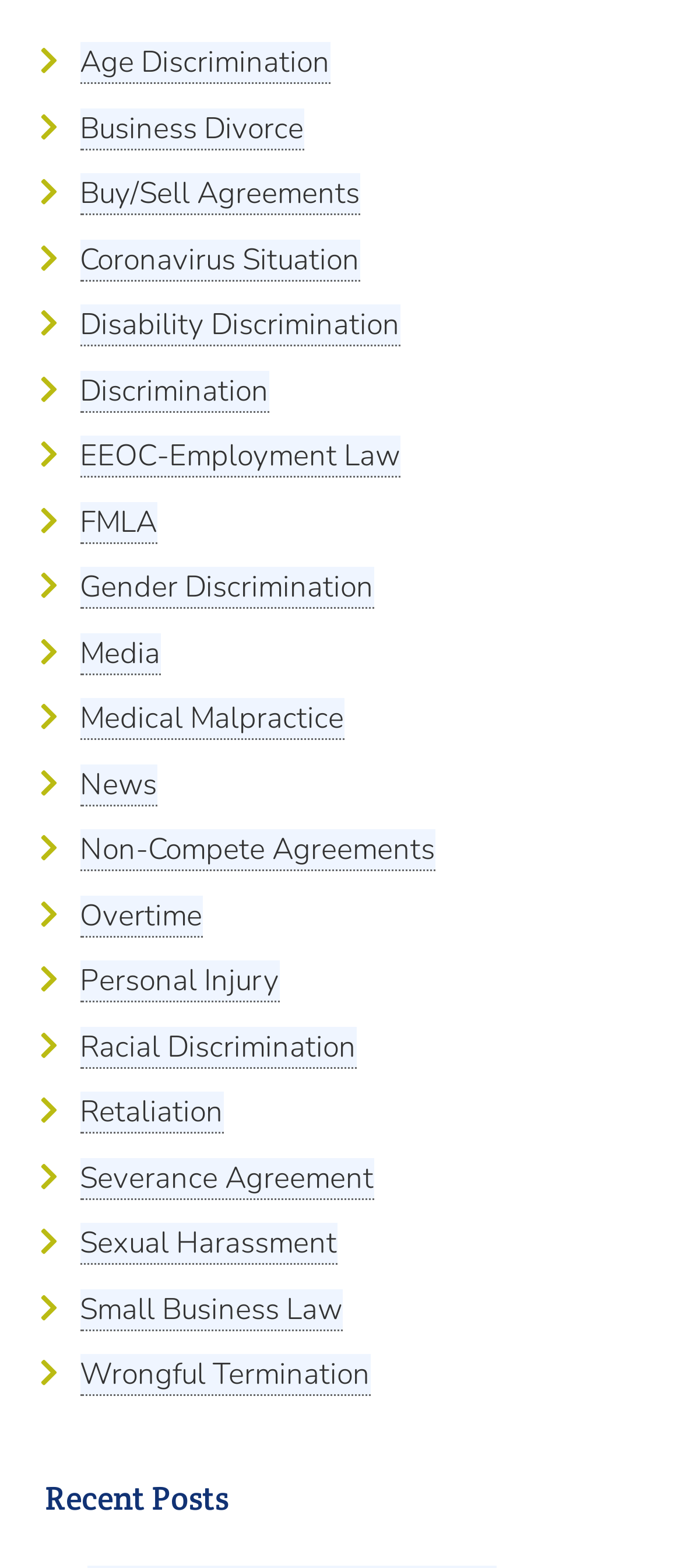Specify the bounding box coordinates of the area that needs to be clicked to achieve the following instruction: "Click on Age Discrimination".

[0.117, 0.027, 0.483, 0.054]